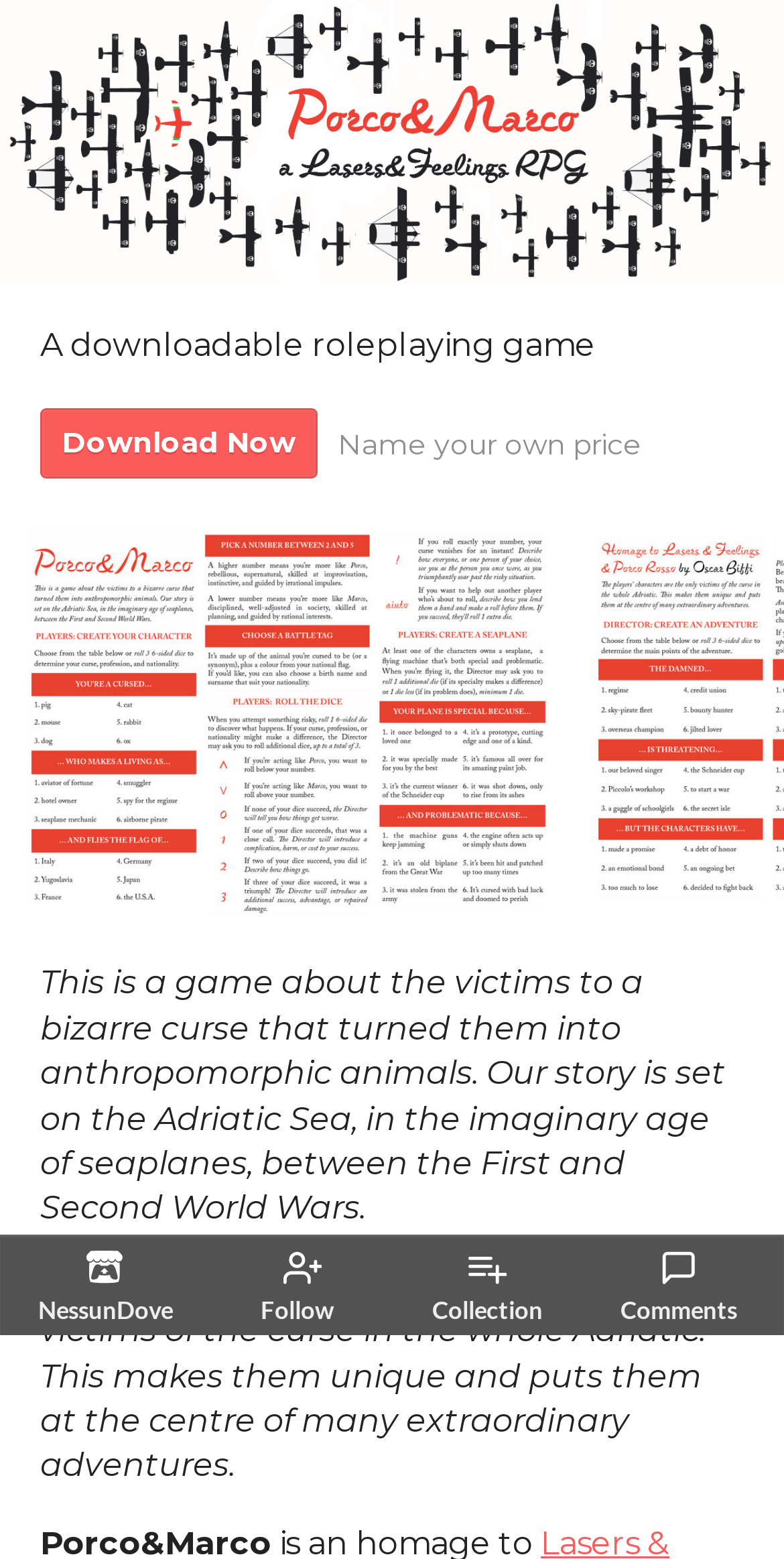What is the name of the downloadable game?
Look at the image and provide a short answer using one word or a phrase.

Porco&Marco